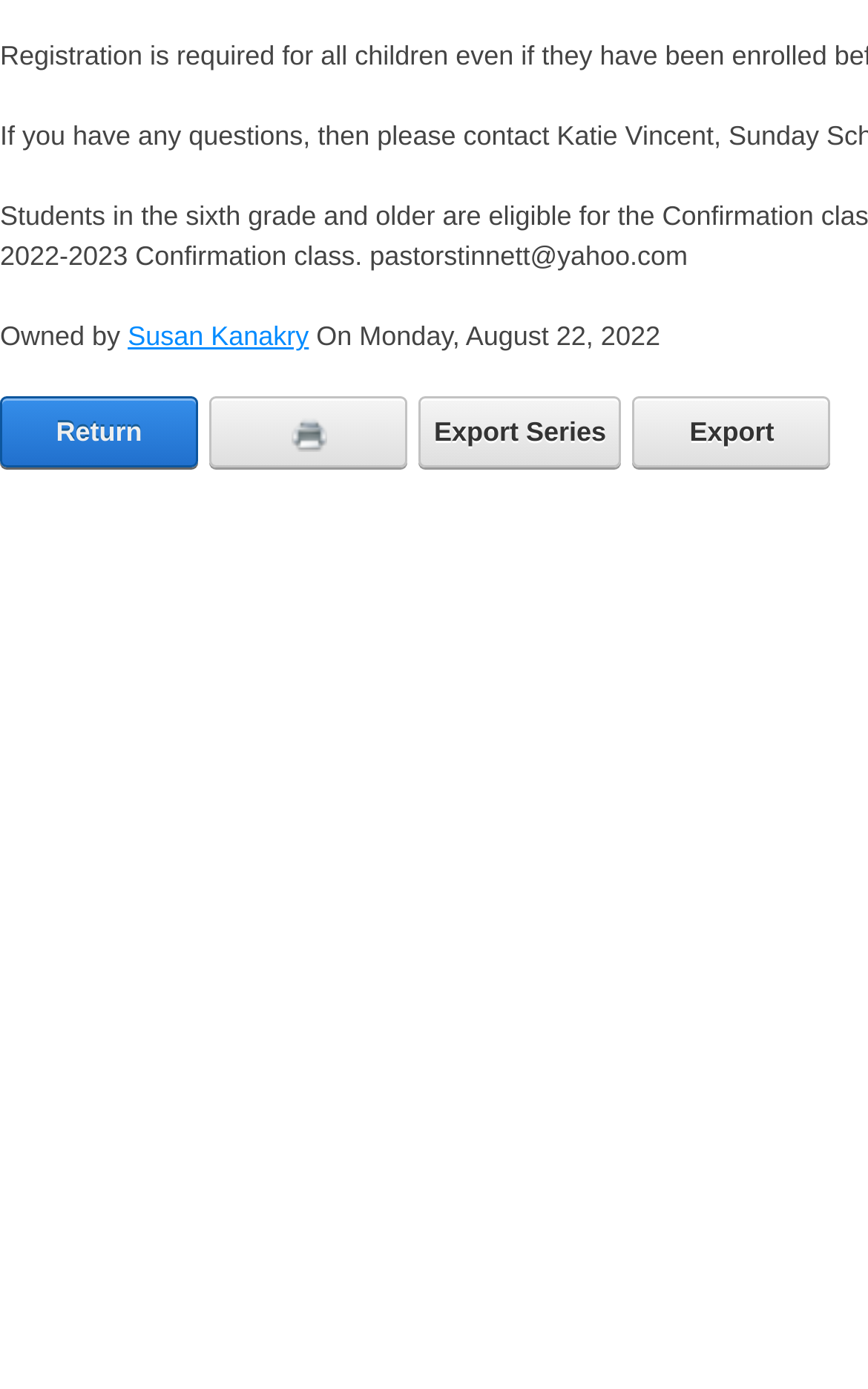Provide the bounding box coordinates of the HTML element this sentence describes: "Return".

[0.0, 0.285, 0.228, 0.337]